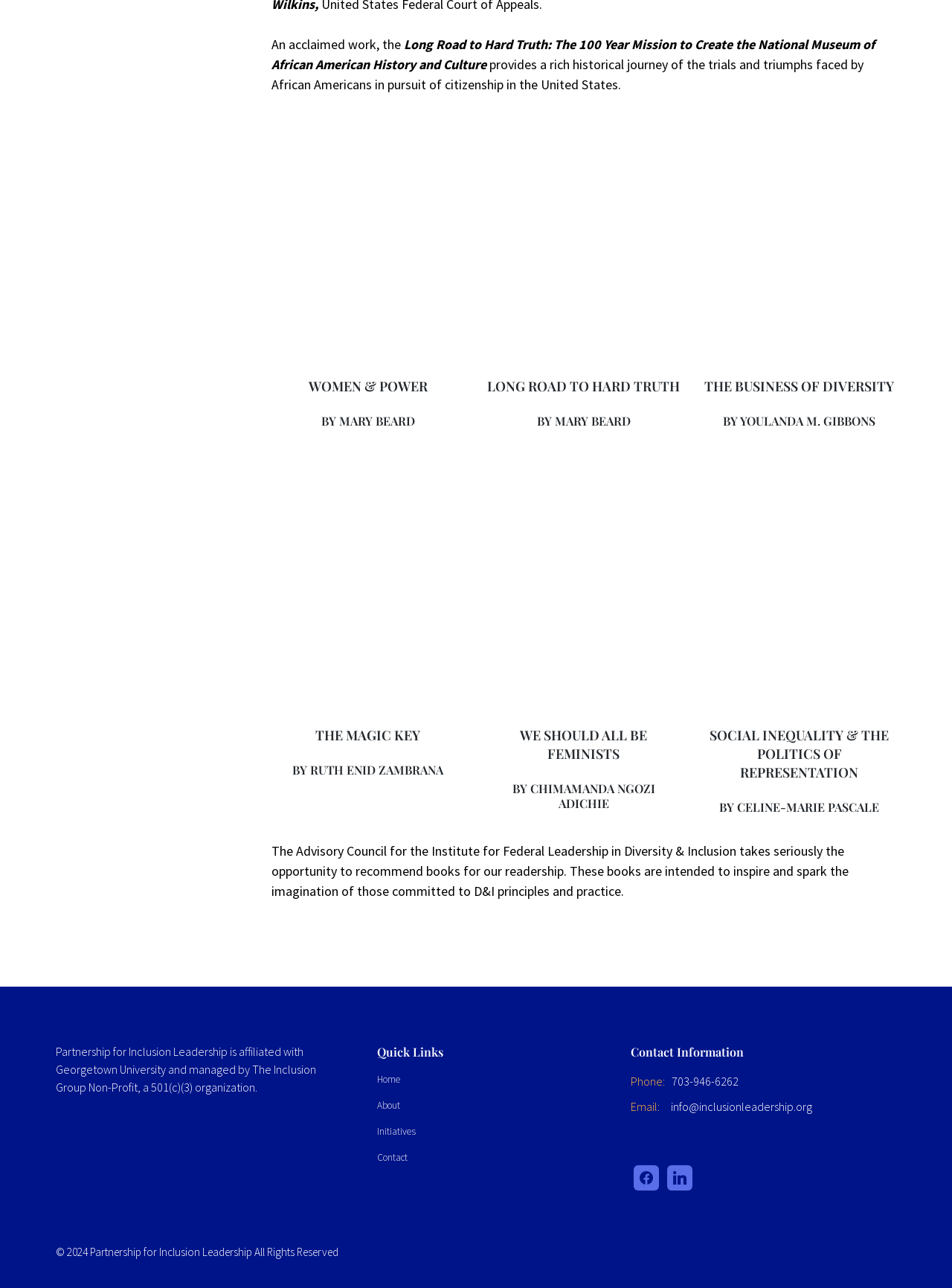Please find the bounding box coordinates of the section that needs to be clicked to achieve this instruction: "Click the 'Home' link".

[0.396, 0.832, 0.639, 0.844]